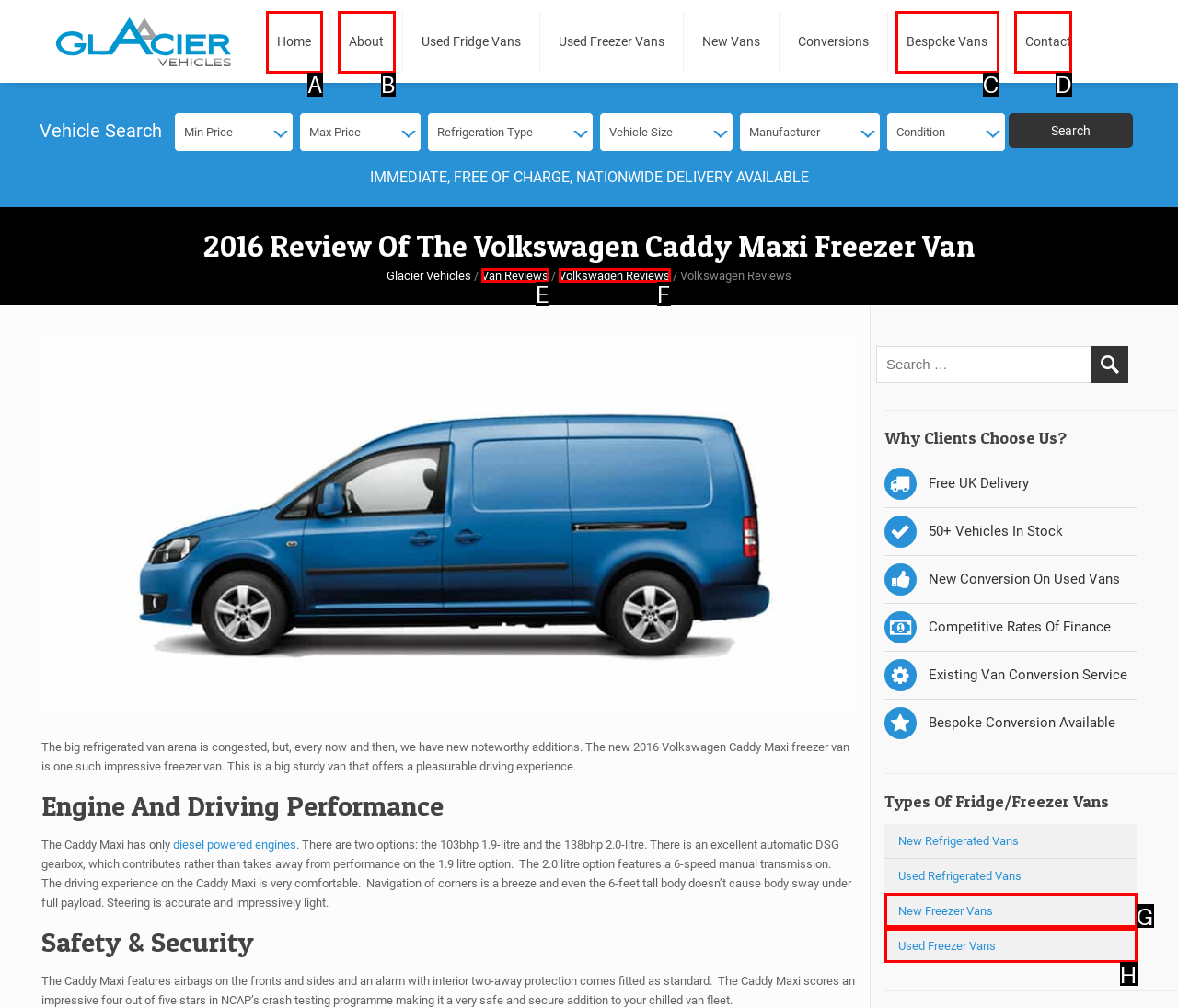Choose the HTML element that needs to be clicked for the given task: Click on Used Freezer Vans Respond by giving the letter of the chosen option.

H